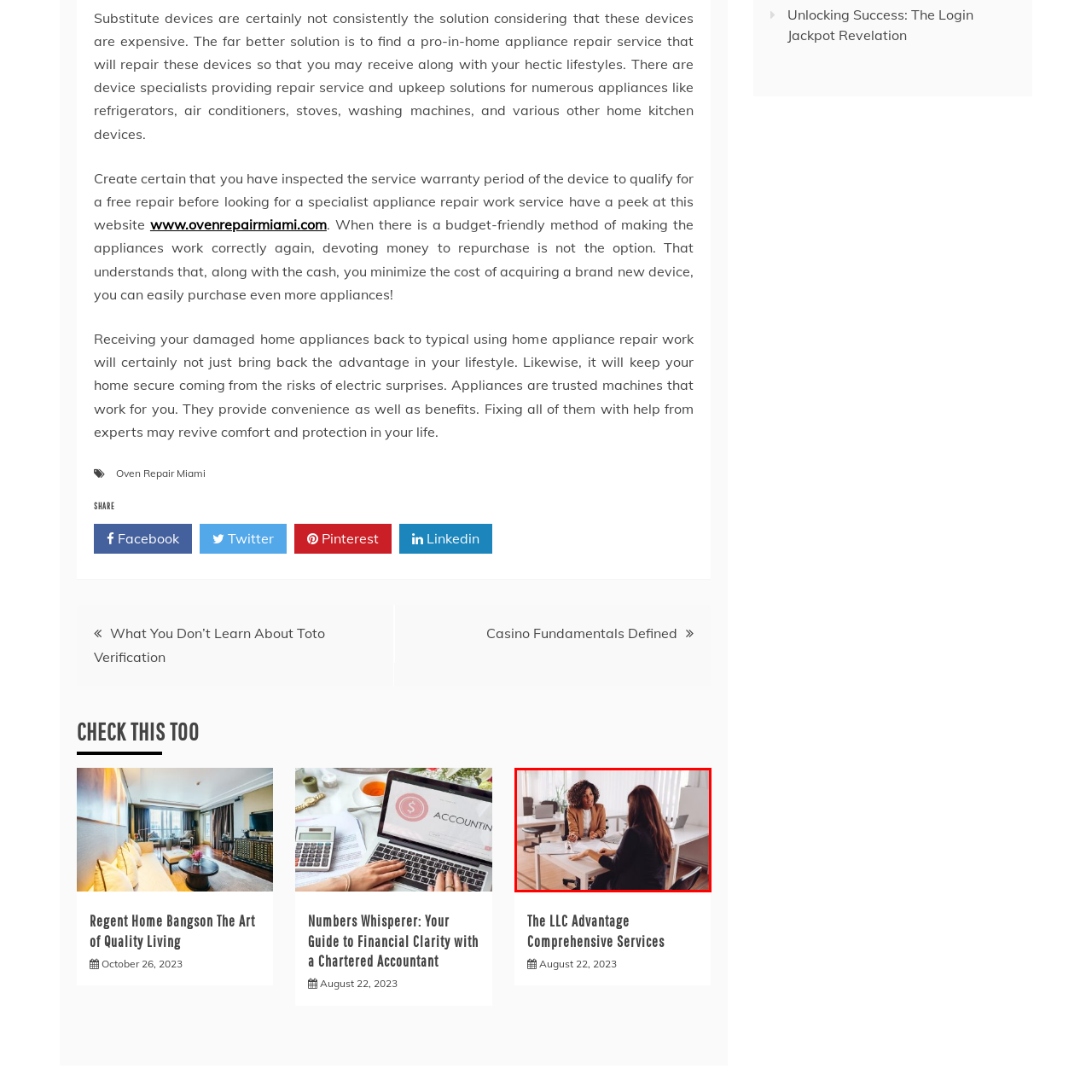What type of hair does the second woman have?
Focus on the visual details within the red bounding box and provide an in-depth answer based on your observations.

The caption specifically mentions that the second woman has long, straight dark hair, which provides the answer to this question.